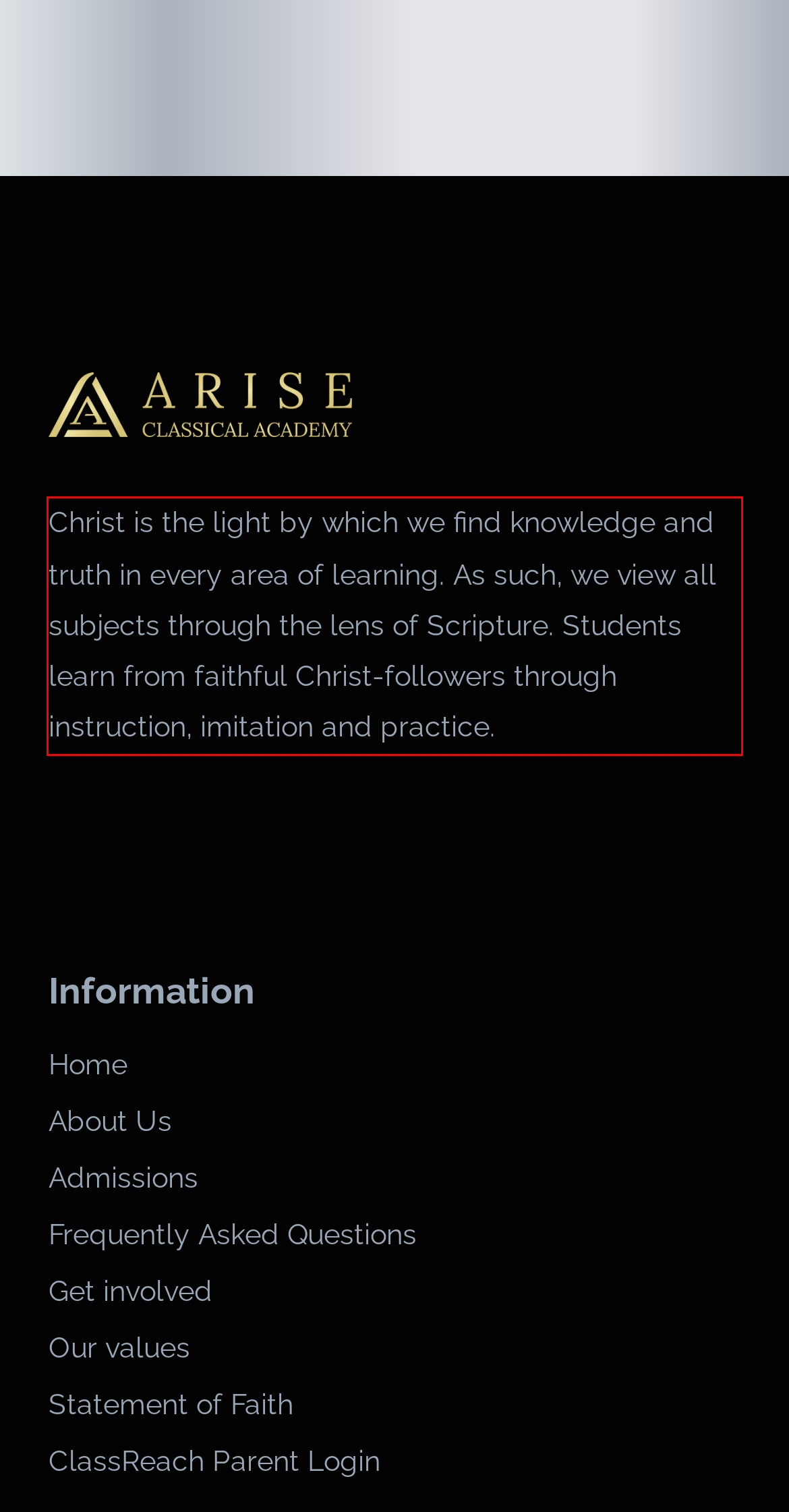Please analyze the provided webpage screenshot and perform OCR to extract the text content from the red rectangle bounding box.

Christ is the light by which we find knowledge and truth in every area of learning. As such, we view all subjects through the lens of Scripture. Students learn from faithful Christ-followers through instruction, imitation and practice.